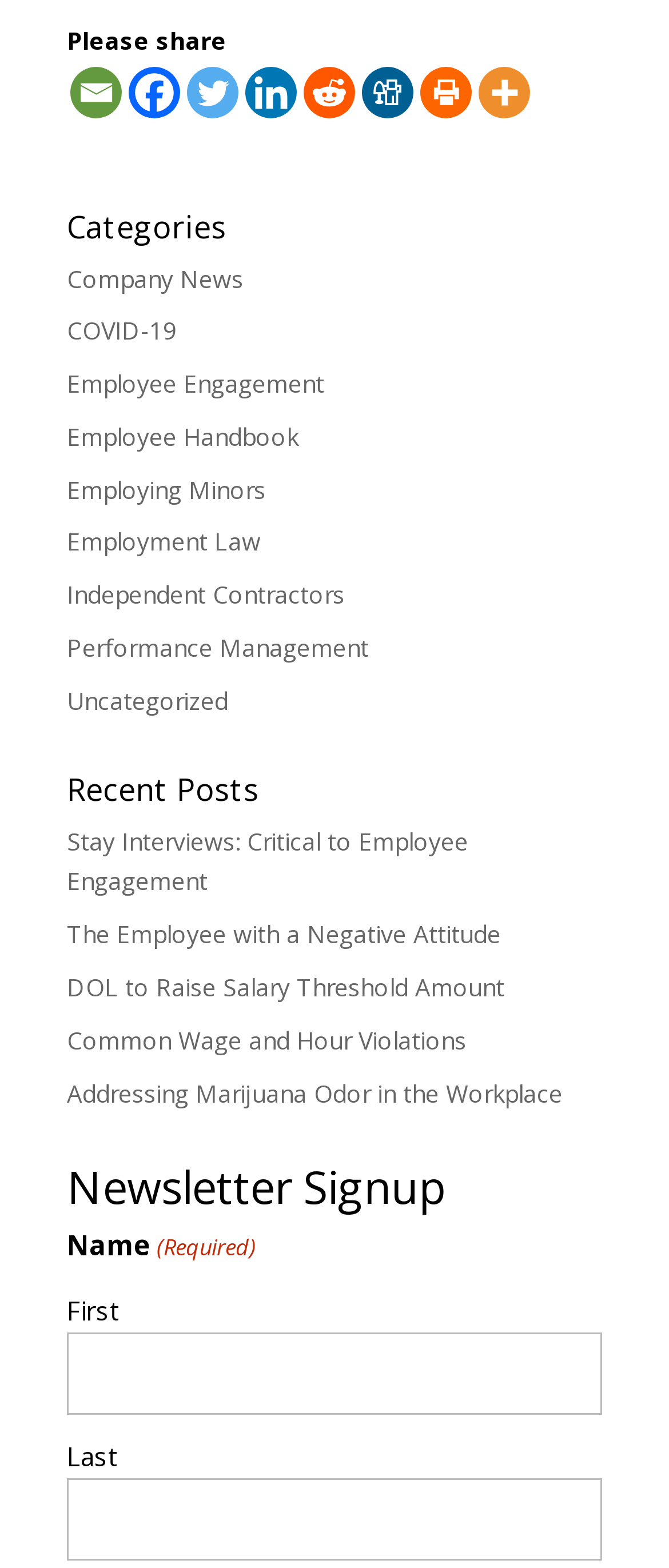What is the purpose of the 'Newsletter Signup' section?
Answer the question with a single word or phrase by looking at the picture.

To collect user information